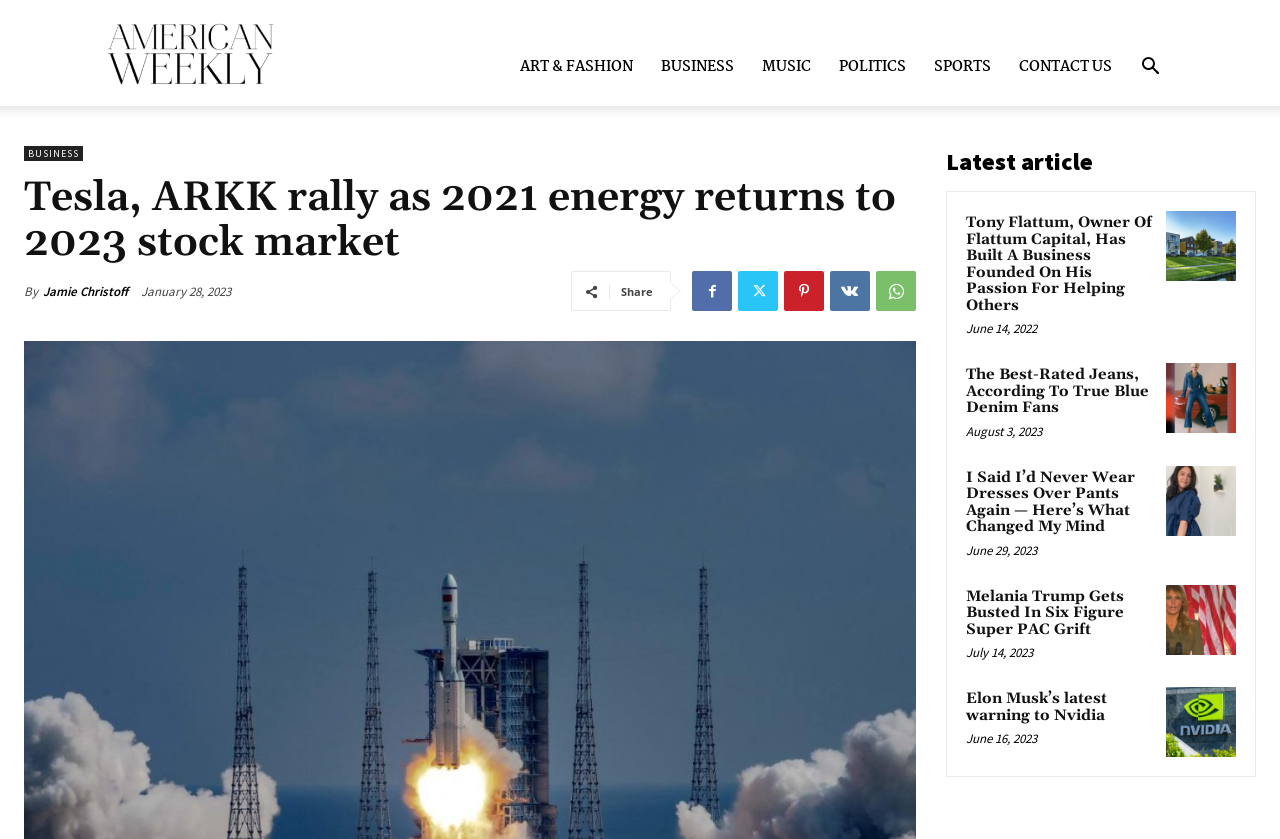Identify the bounding box coordinates of the region that should be clicked to execute the following instruction: "Search for something".

[0.88, 0.07, 0.917, 0.093]